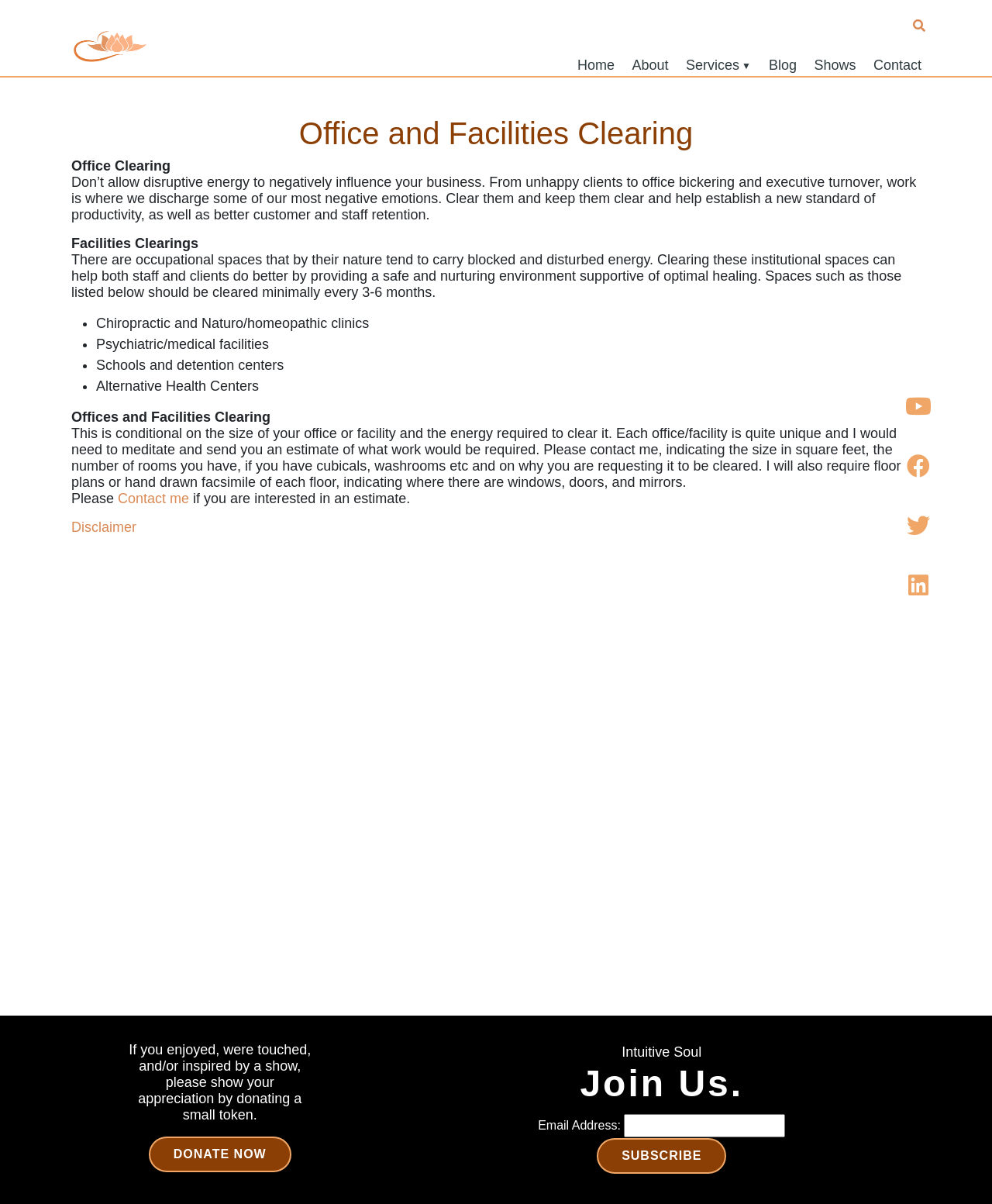Answer the question briefly using a single word or phrase: 
What is the main topic of this webpage?

Office and Facilities Clearing